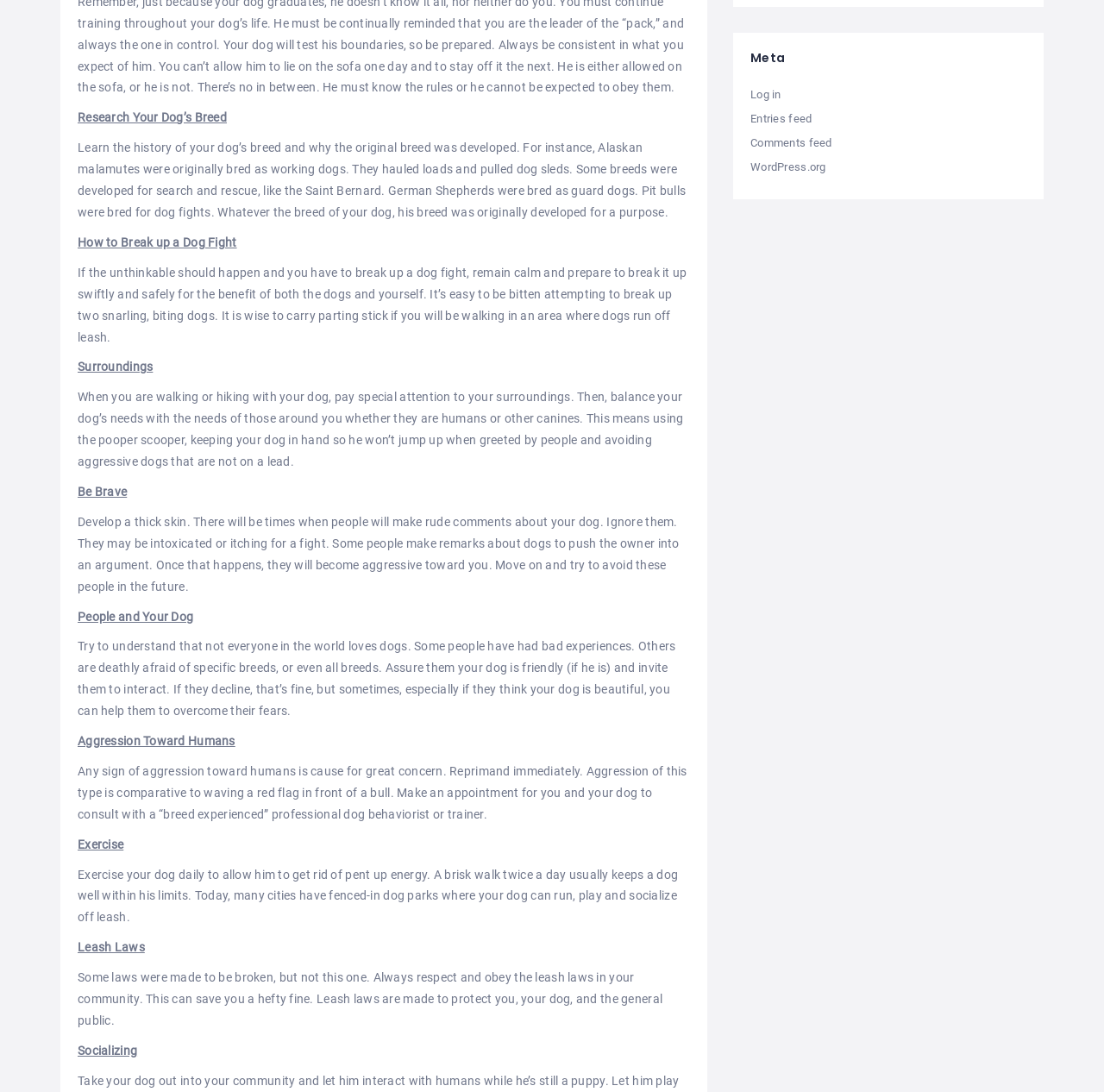Given the element description Entries feed, specify the bounding box coordinates of the corresponding UI element in the format (top-left x, top-left y, bottom-right x, bottom-right y). All values must be between 0 and 1.

[0.68, 0.103, 0.735, 0.115]